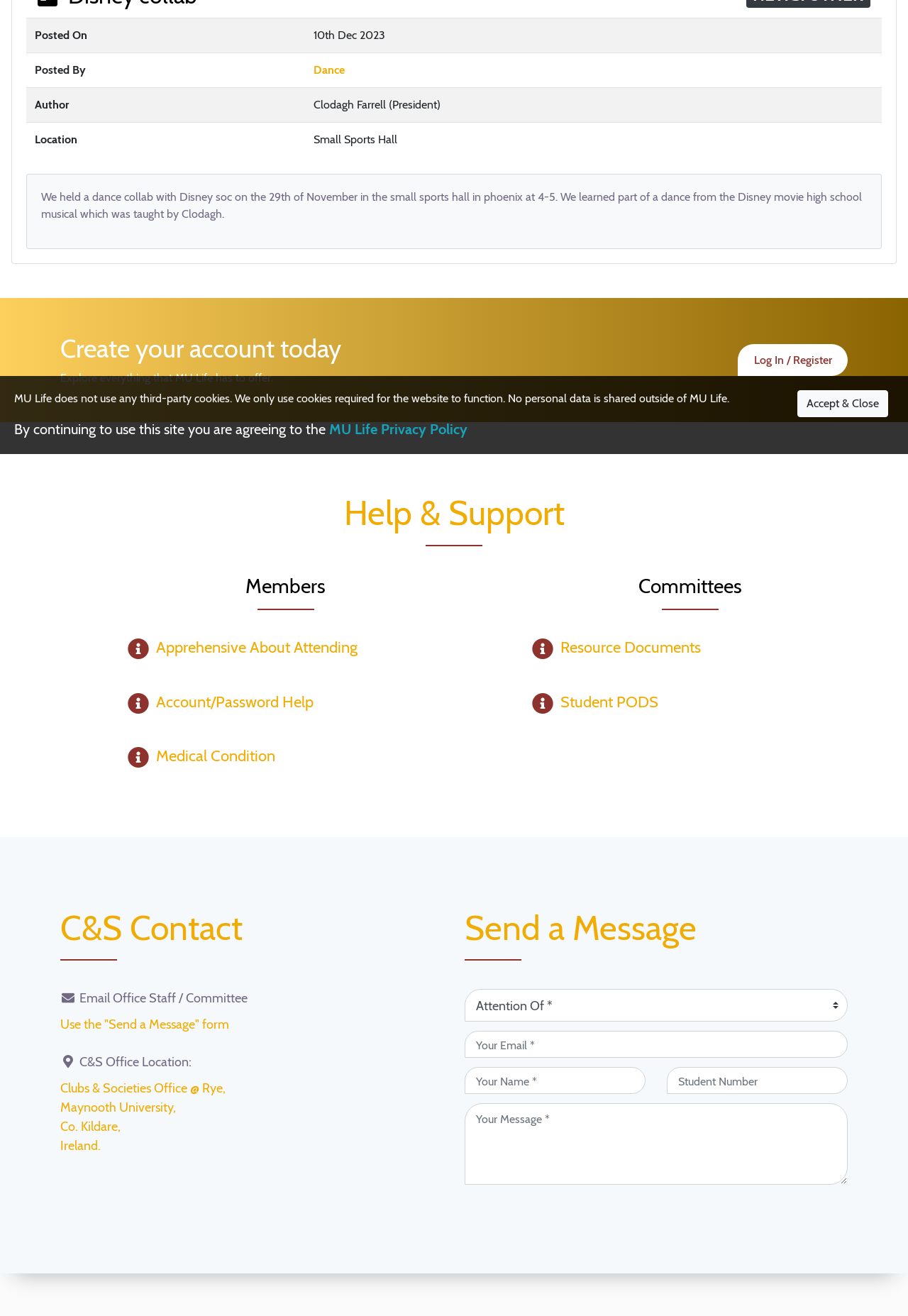Extract the bounding box coordinates for the HTML element that matches this description: "Student PODS". The coordinates should be four float numbers between 0 and 1, i.e., [left, top, right, bottom].

[0.617, 0.526, 0.725, 0.541]